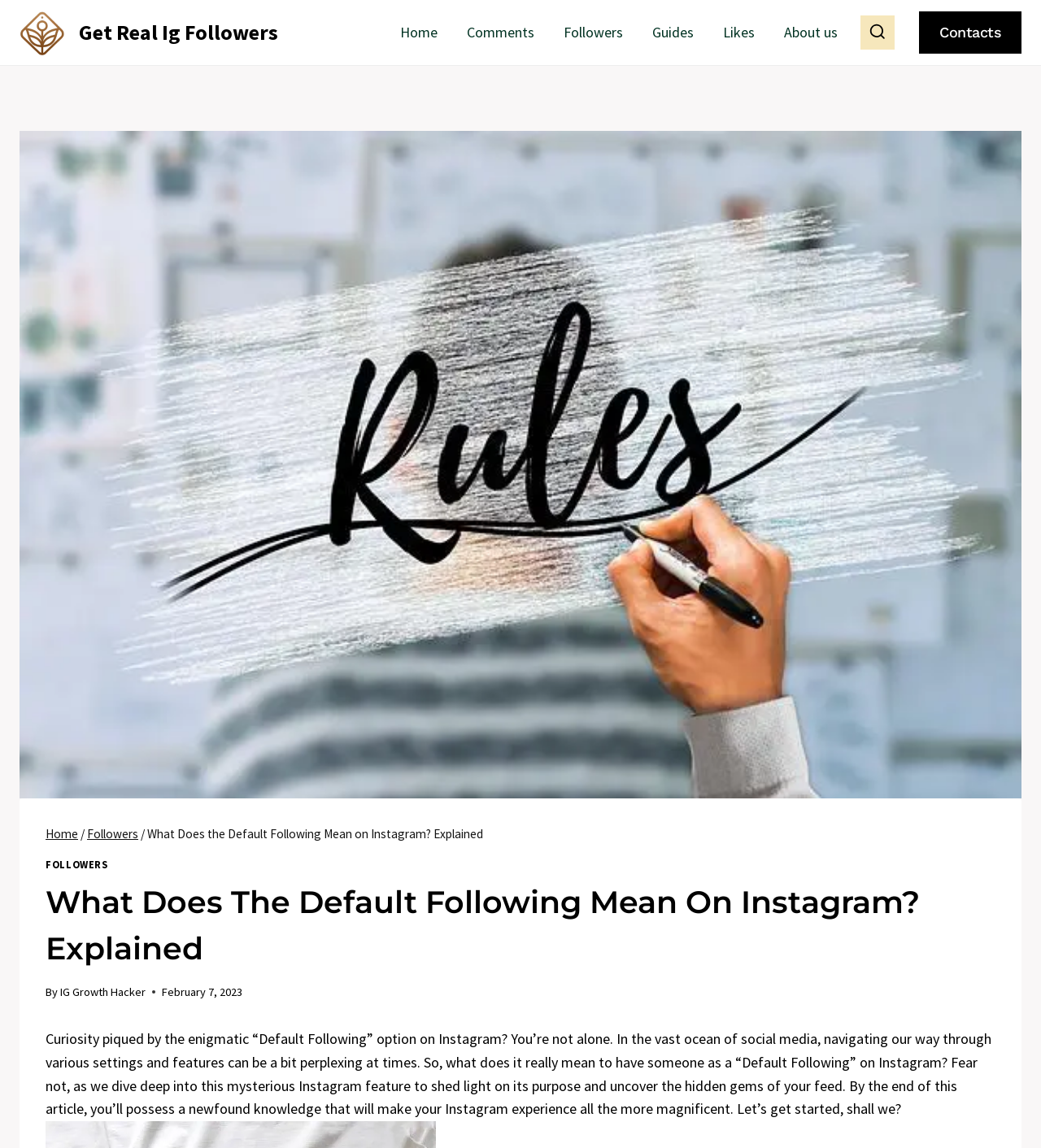Could you find the bounding box coordinates of the clickable area to complete this instruction: "Visit the 'Followers' page"?

[0.528, 0.01, 0.613, 0.046]